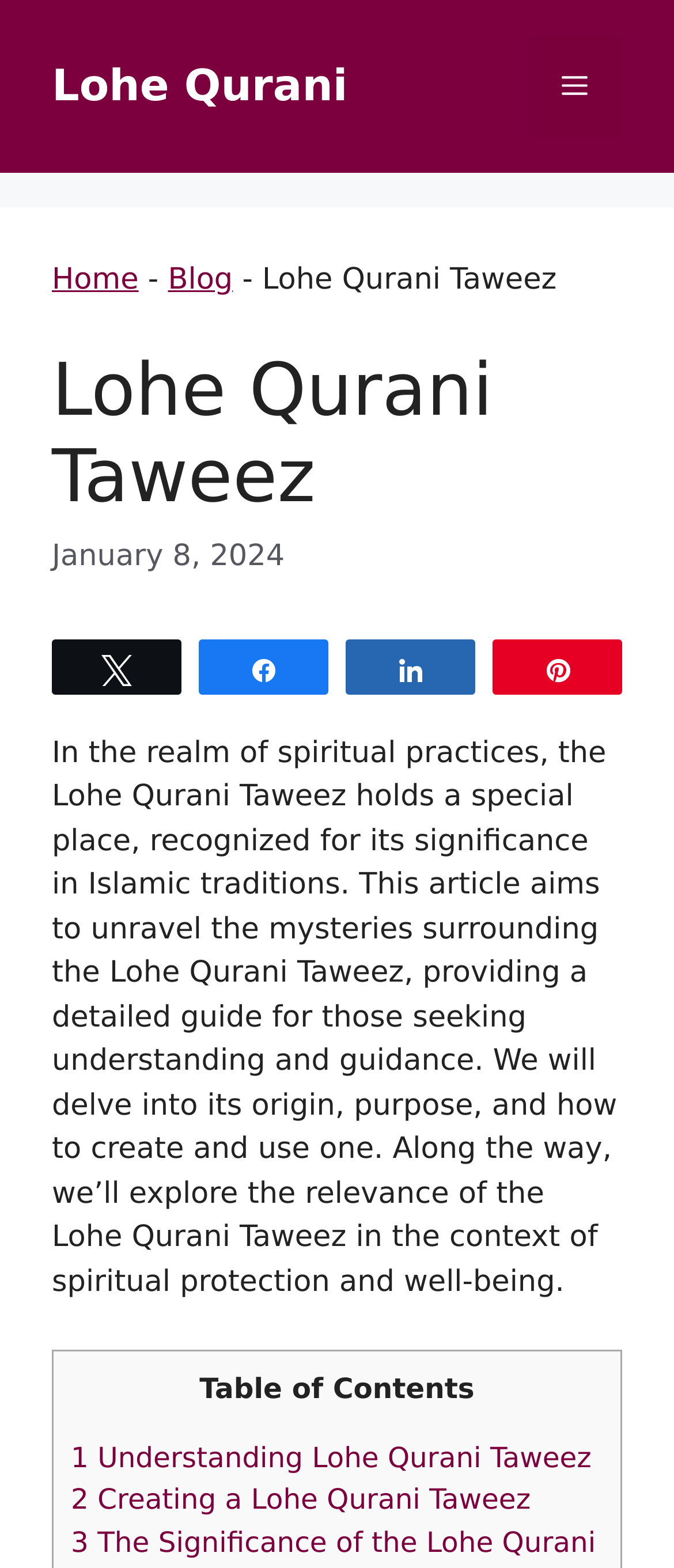Answer in one word or a short phrase: 
What is the date mentioned in the article?

January 8, 2024